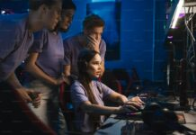Convey all the details present in the image.

In a modern gaming setting, a focused female gamer sits at a computer, her expression intense as she engages with the gameplay on-screen. She is surrounded by three fellow gamers, each clad in matching purple t-shirts, who observe her closely, sharing insights and reactions to the on-screen action. The dim, ambient lighting highlights their features while casting blue tones throughout the room, creating an immersive atmosphere. The scene captures a moment of collaboration and excitement typical of competitive gaming, symbolizing the communal spirit often found in esports.